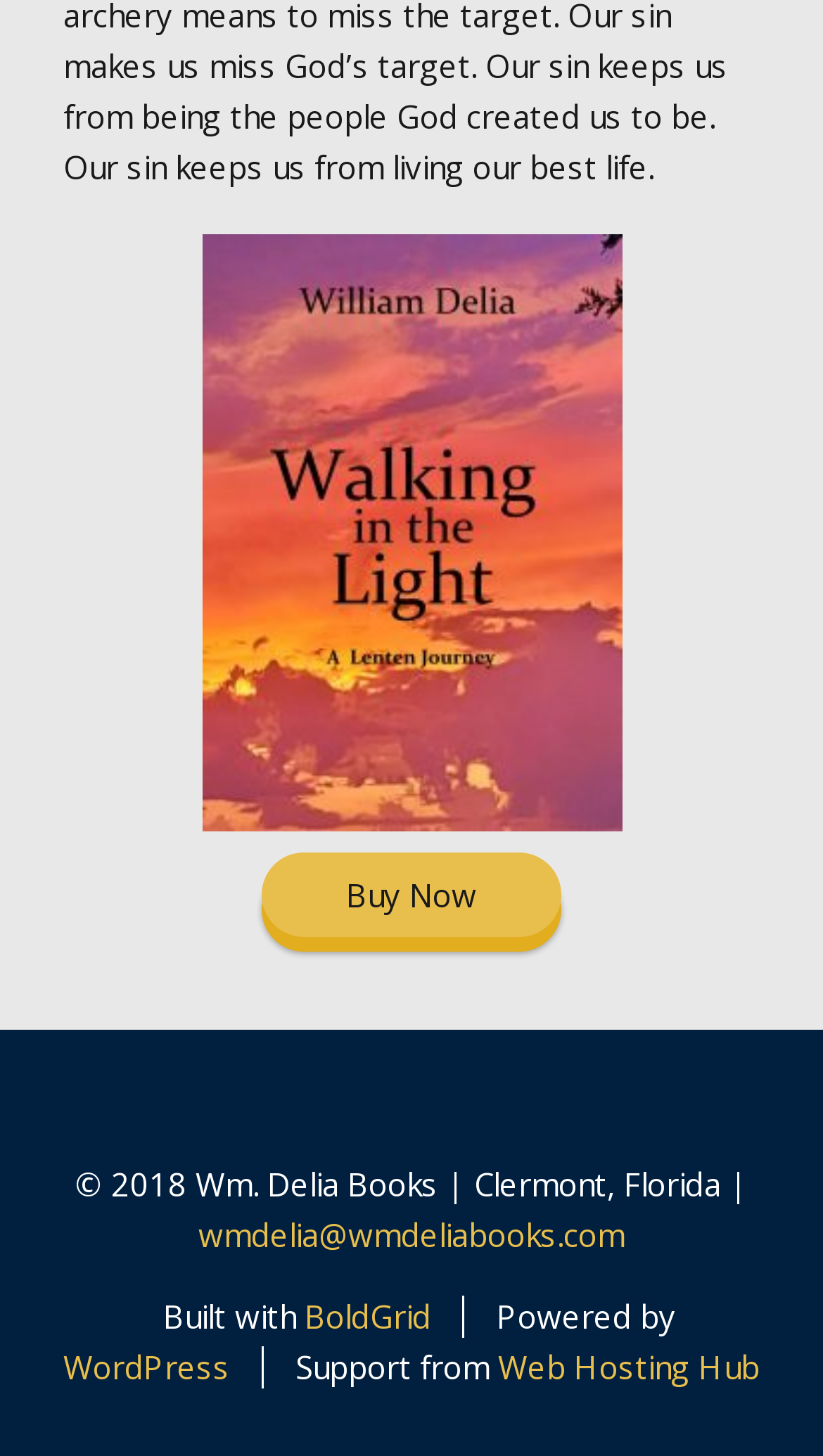What is the company name mentioned in the footer?
Provide an in-depth and detailed explanation in response to the question.

I found the company name 'Wm. Delia Books' in the footer section of the webpage, which is located within the element with the text '© 2018 Wm. Delia Books | Clermont, Florida |'.